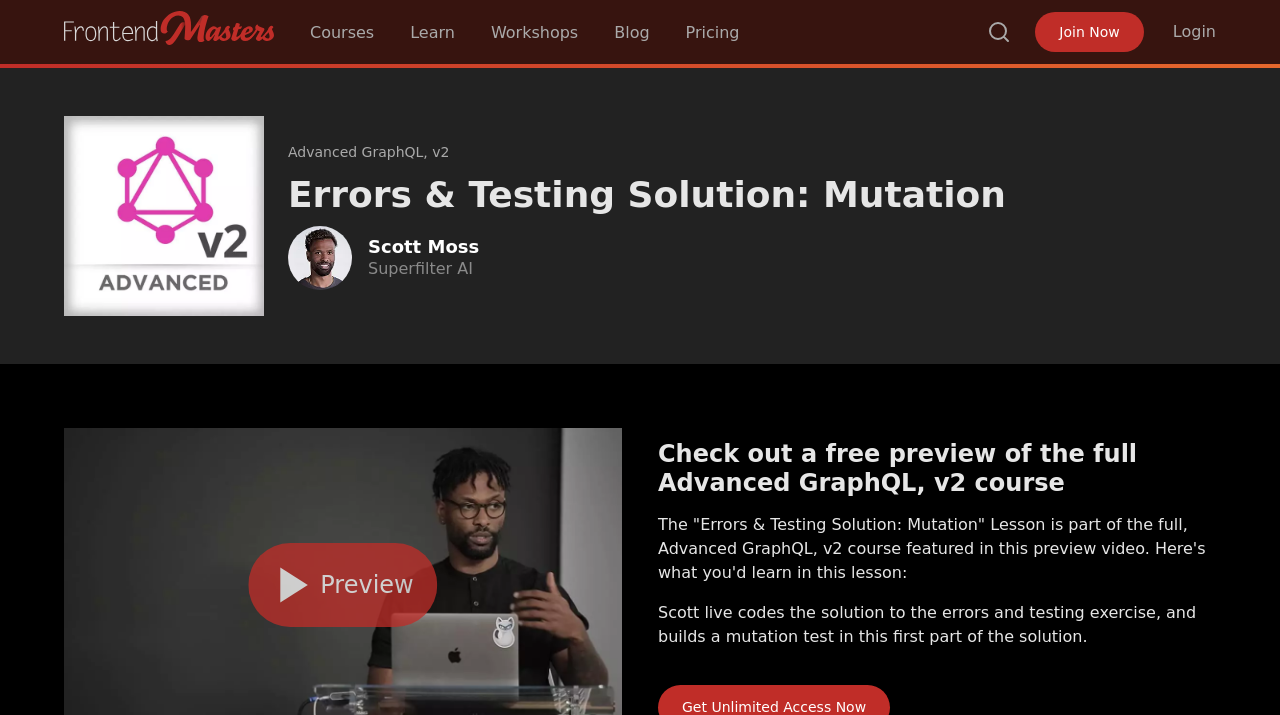What is the name of the course featured in this preview video?
Please look at the screenshot and answer in one word or a short phrase.

Advanced GraphQL, v2